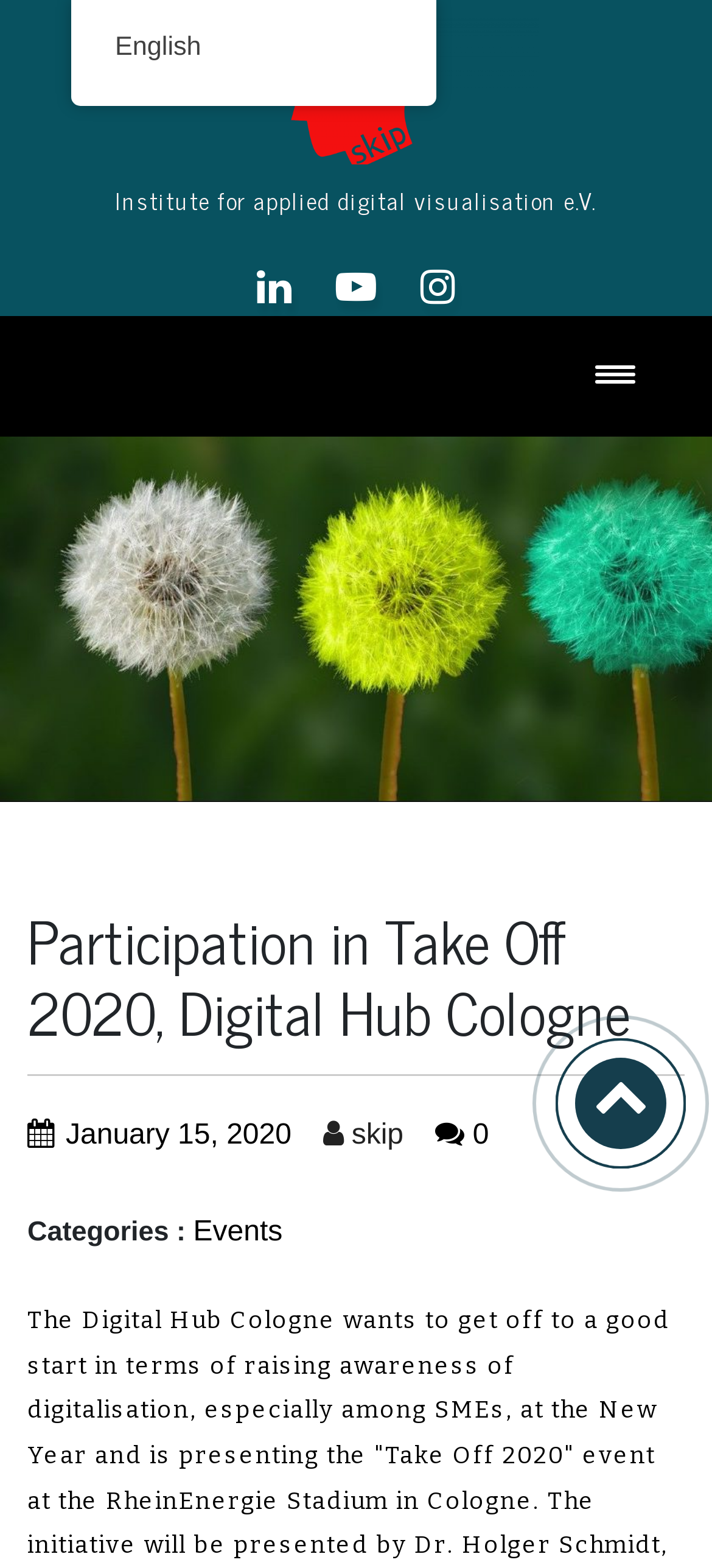Please predict the bounding box coordinates (top-left x, top-left y, bottom-right x, bottom-right y) for the UI element in the screenshot that fits the description: Toggle navigation

[0.808, 0.22, 0.921, 0.26]